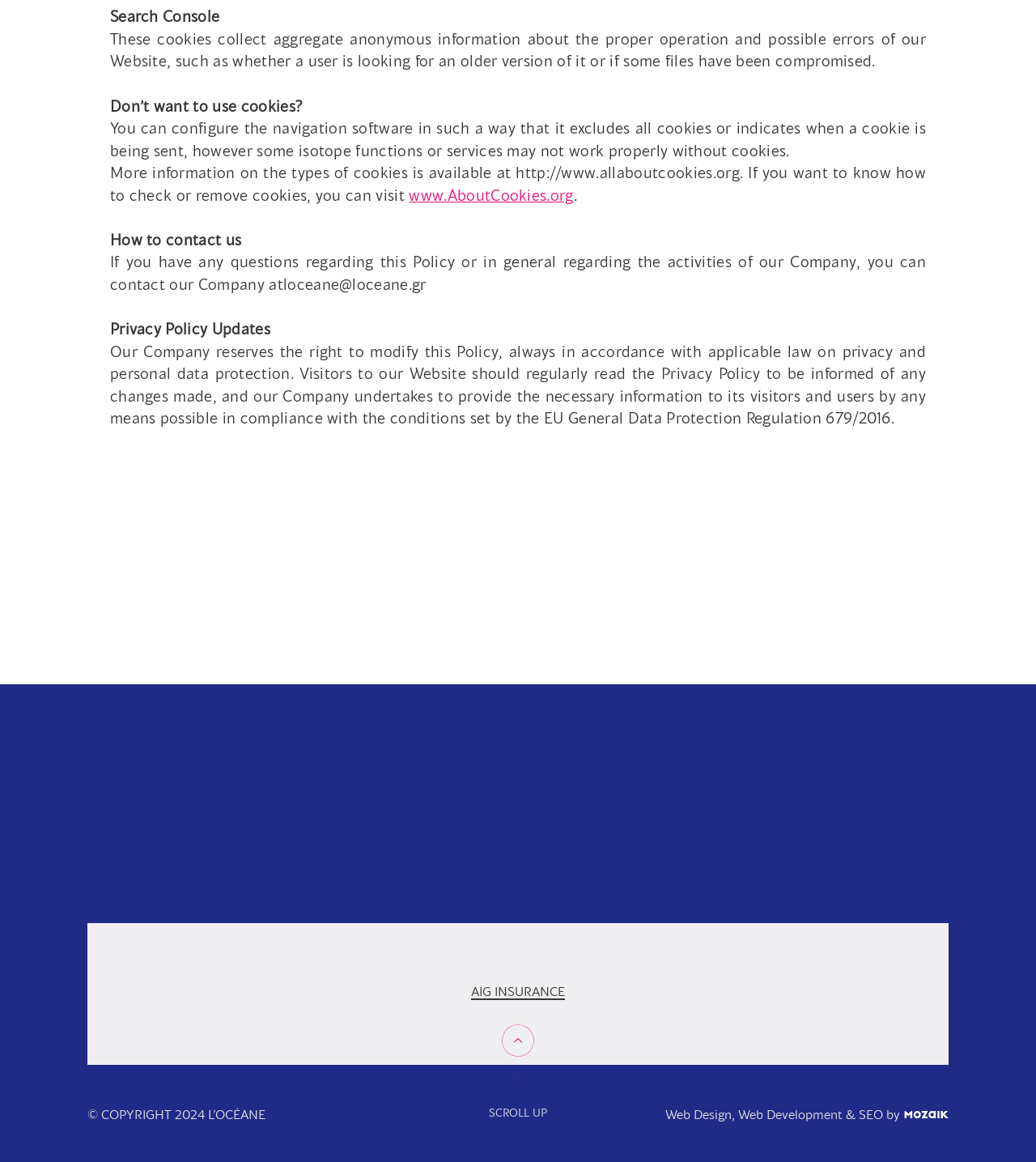Please determine the bounding box coordinates of the section I need to click to accomplish this instruction: "View the shopping basket".

None